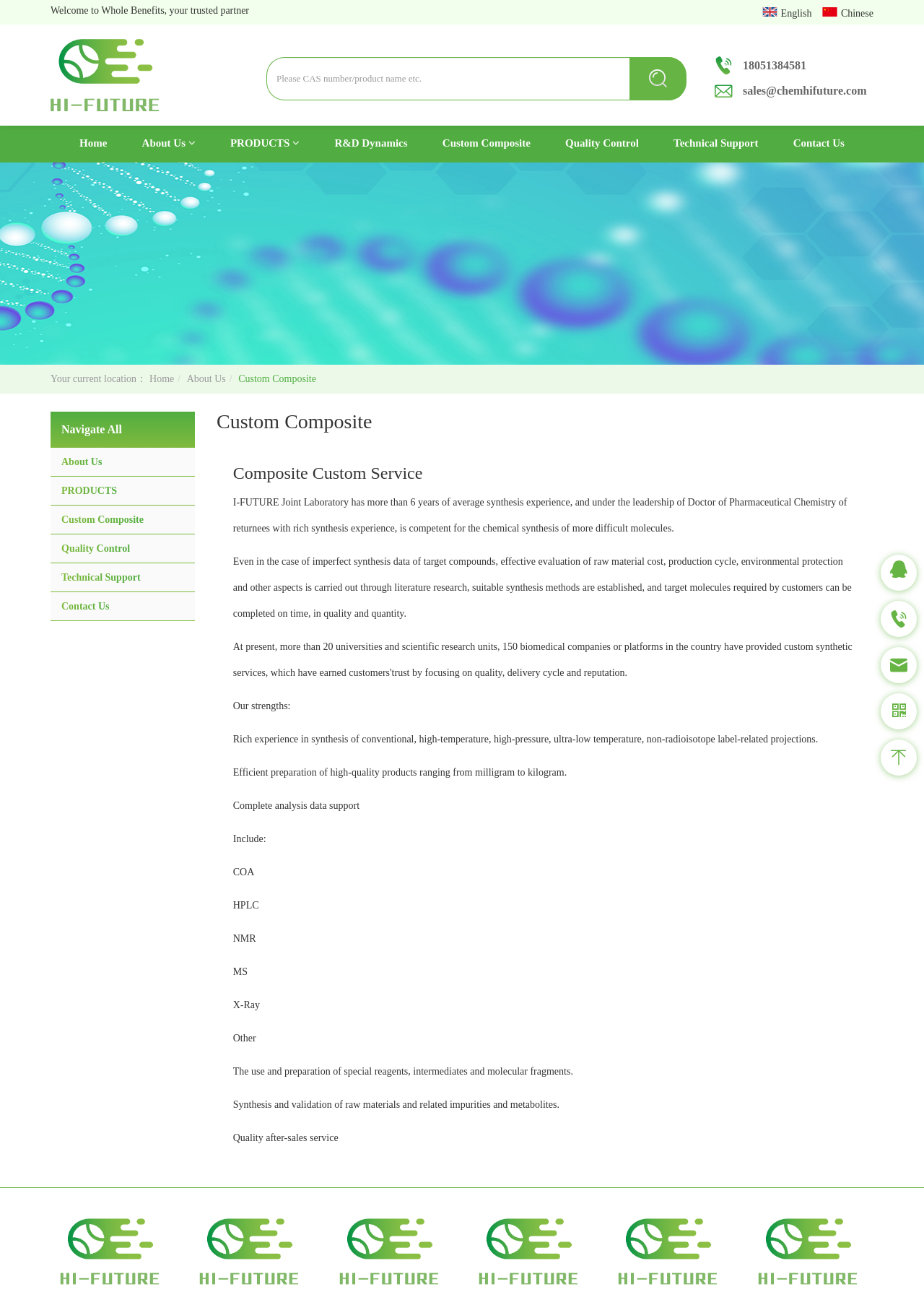How many universities and research units have the company provided custom synthetic services to?
Your answer should be a single word or phrase derived from the screenshot.

More than 20